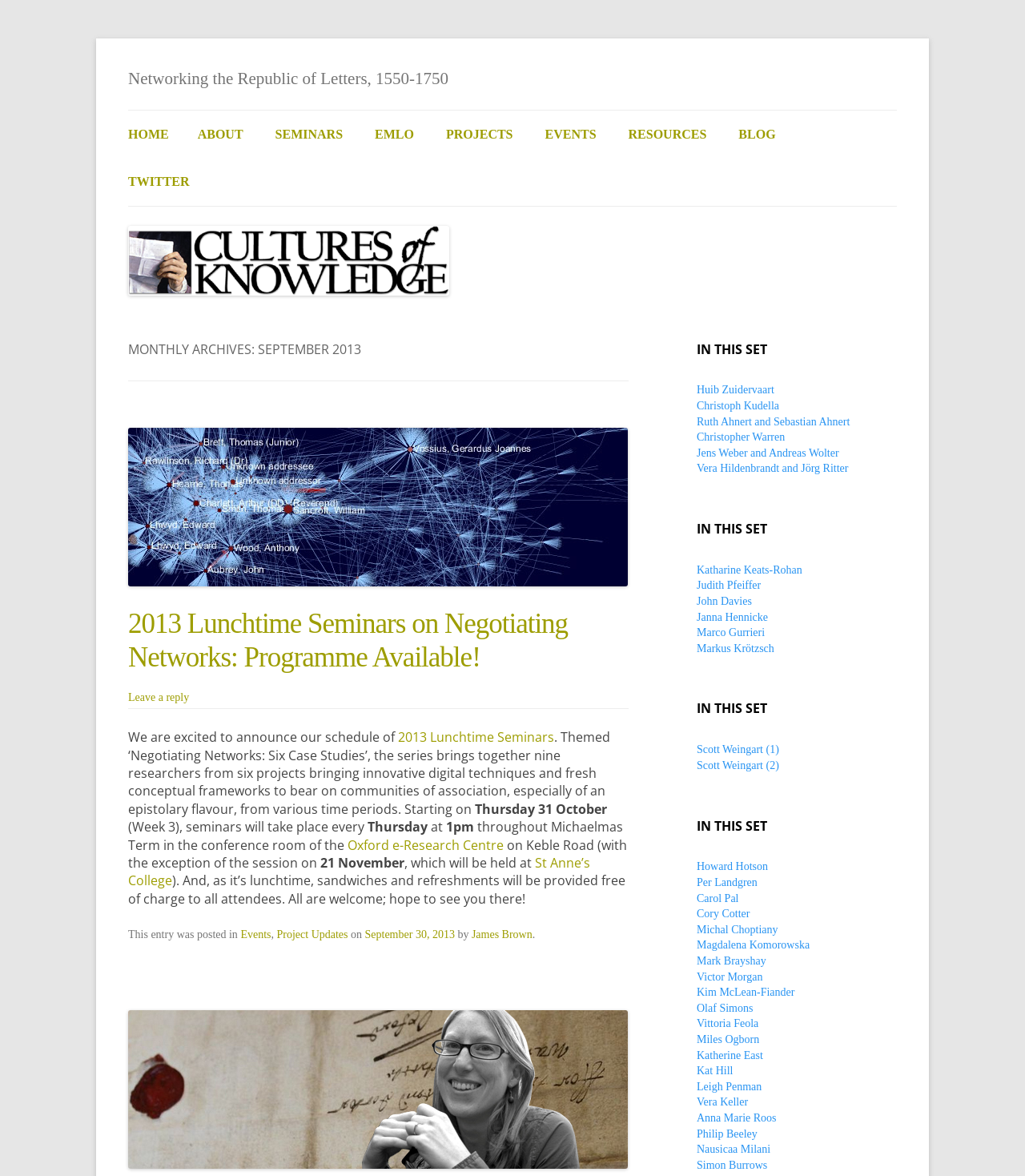What is the title of the first seminar?
Provide a detailed and well-explained answer to the question.

The title of the first seminar can be found in the article section of the webpage, which is '2013 Lunchtime Seminars on Negotiating Networks: Programme Available!'.